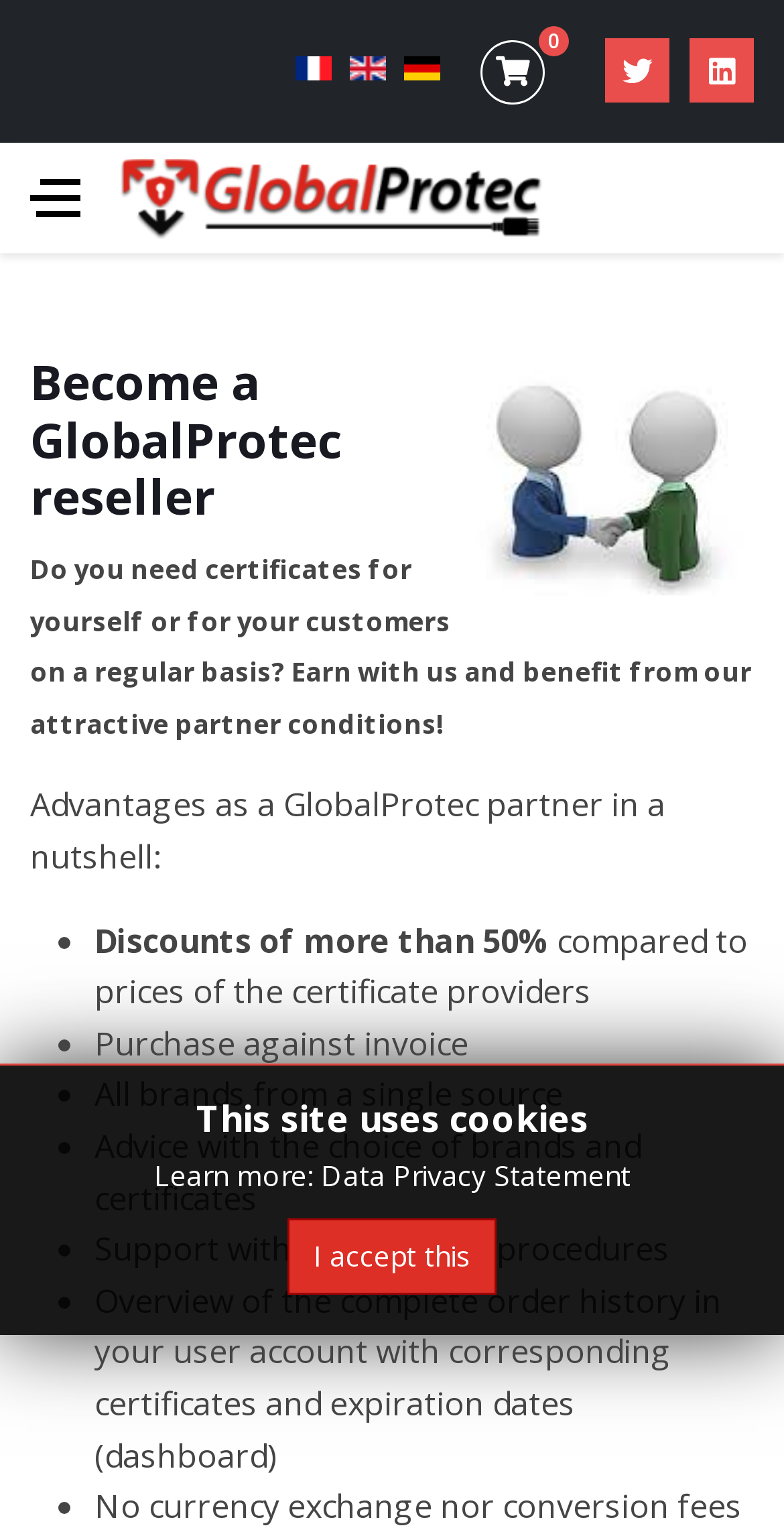Please extract and provide the main headline of the webpage.

Become a GlobalProtec reseller